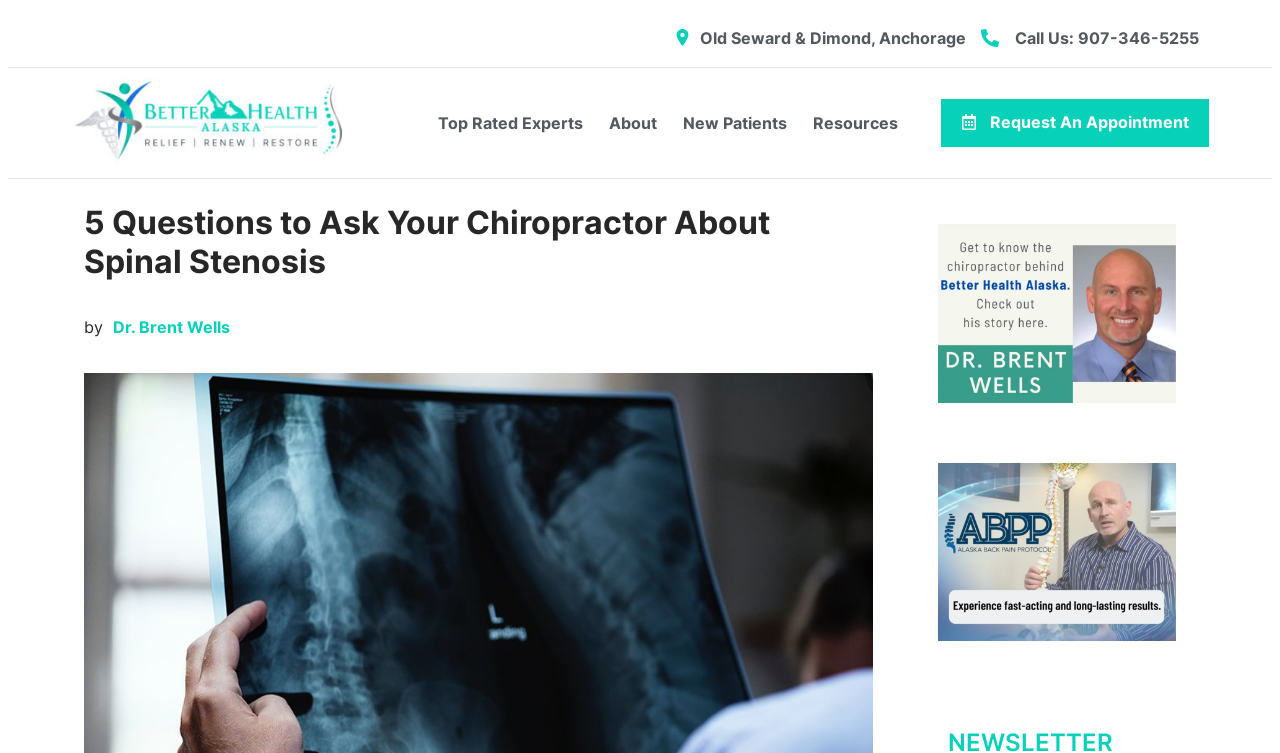Identify the bounding box coordinates of the element to click to follow this instruction: 'Click the logo to go to the homepage'. Ensure the coordinates are four float values between 0 and 1, provided as [left, top, right, bottom].

[0.056, 0.102, 0.267, 0.224]